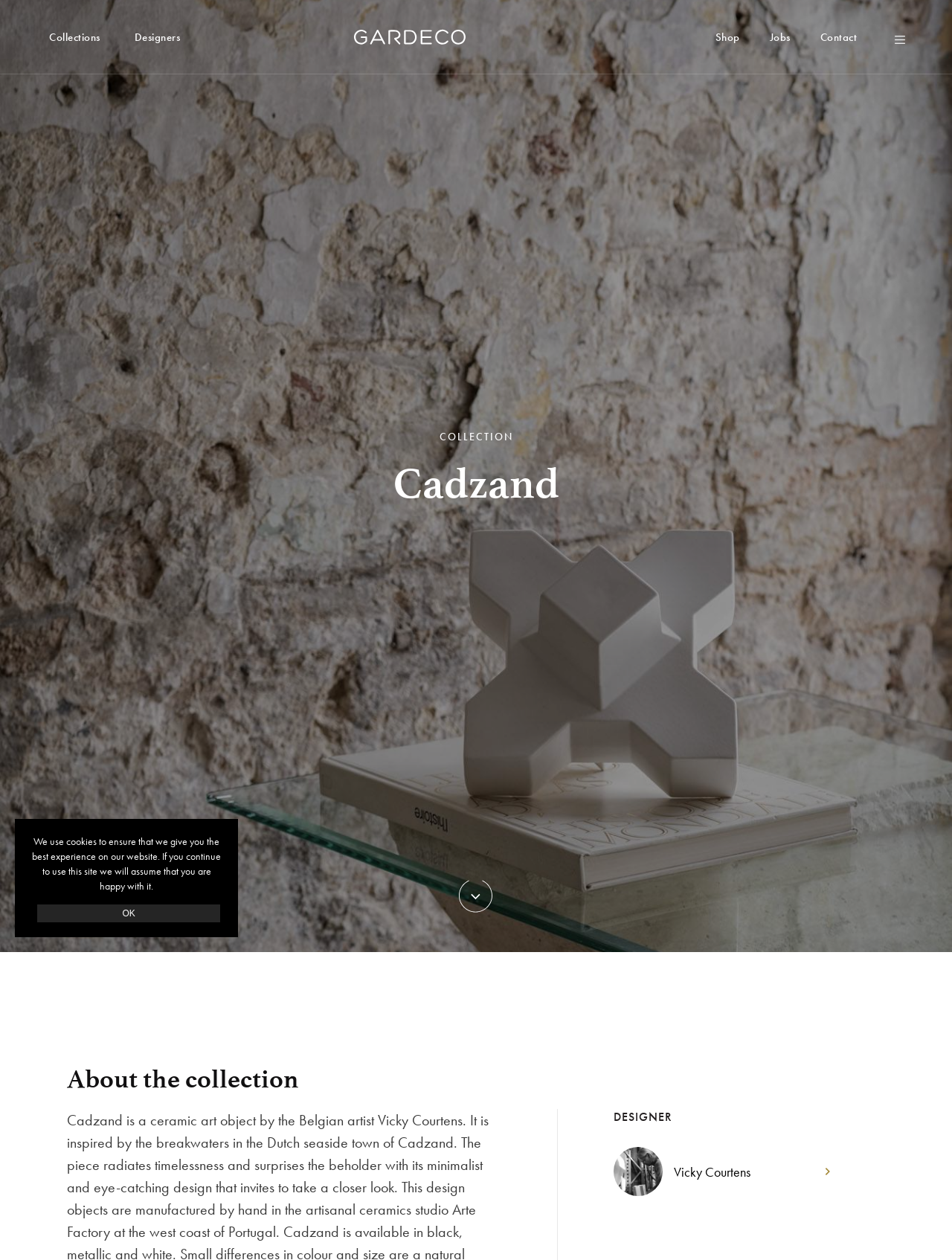Find the bounding box coordinates of the element to click in order to complete this instruction: "View the Cadzand collection". The bounding box coordinates must be four float numbers between 0 and 1, denoted as [left, top, right, bottom].

[0.311, 0.363, 0.689, 0.403]